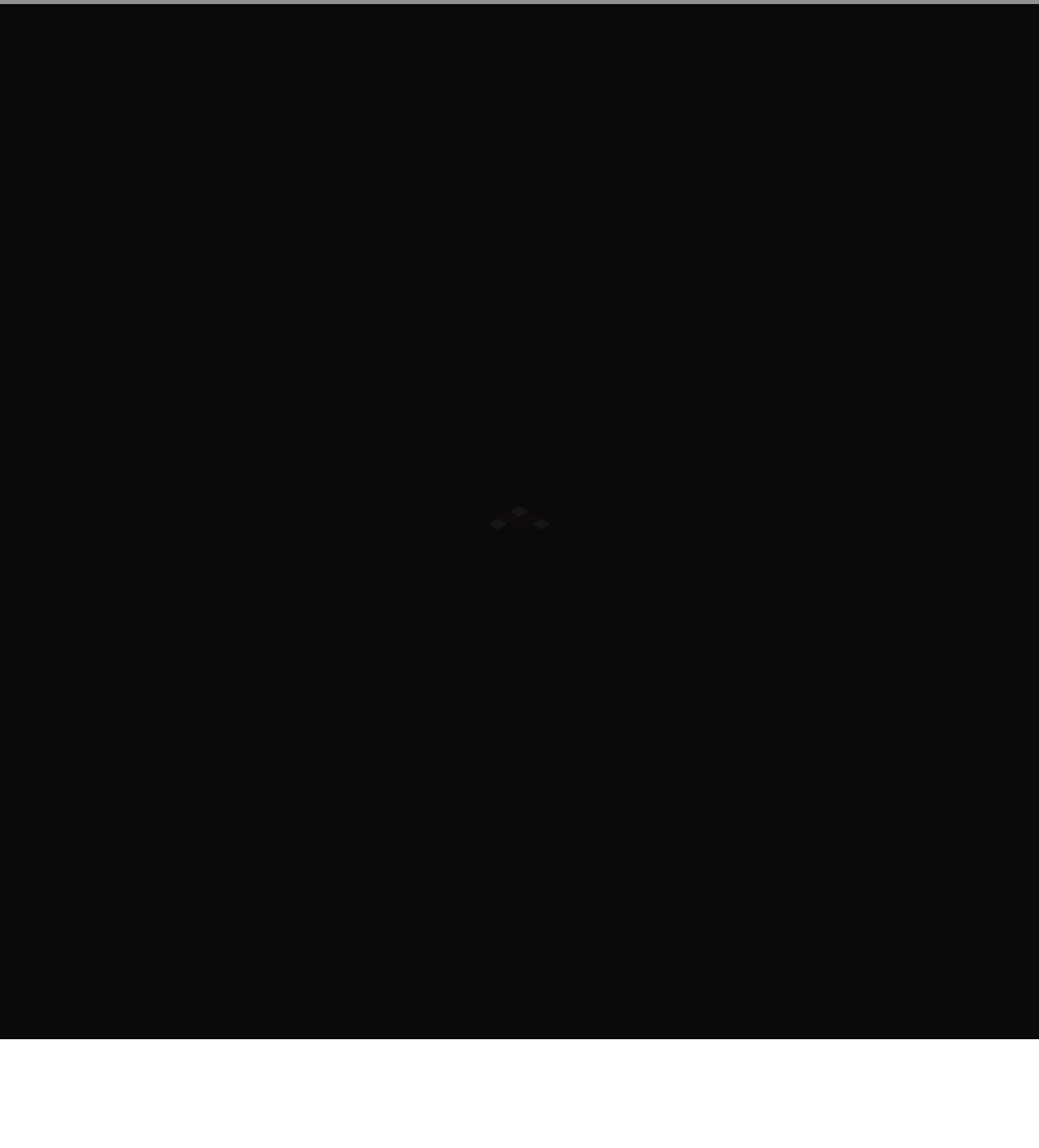Locate and extract the text of the main heading on the webpage.

CANNES MANDELIEU AIRPORT (CEQ)